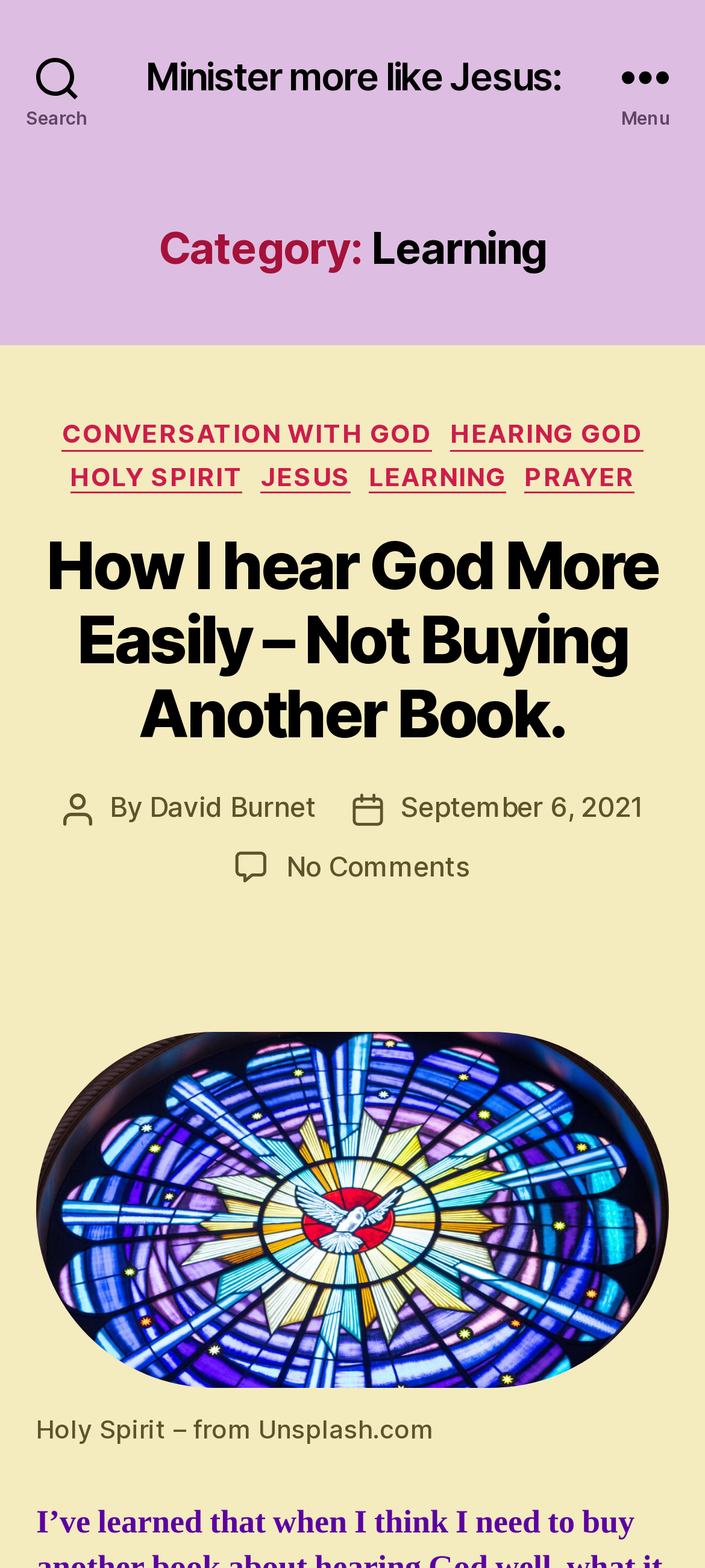Please specify the bounding box coordinates for the clickable region that will help you carry out the instruction: "Search for something".

[0.0, 0.0, 0.162, 0.097]